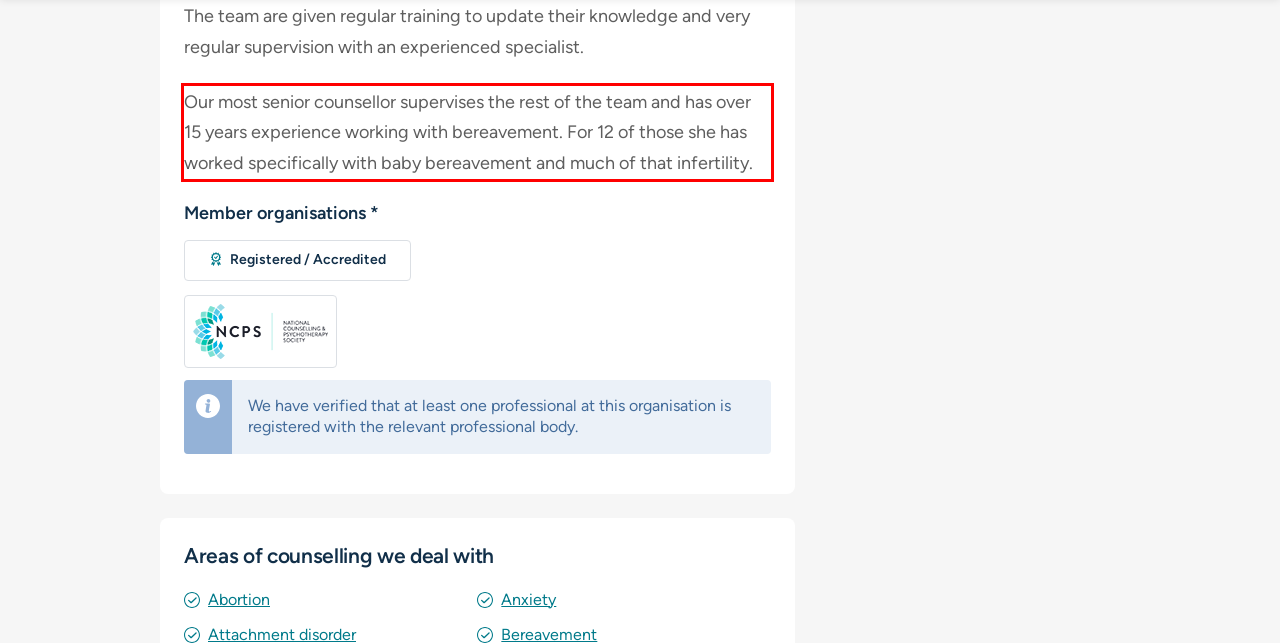Identify the text inside the red bounding box on the provided webpage screenshot by performing OCR.

Our most senior counsellor supervises the rest of the team and has over 15 years experience working with bereavement. For 12 of those she has worked specifically with baby bereavement and much of that infertility.